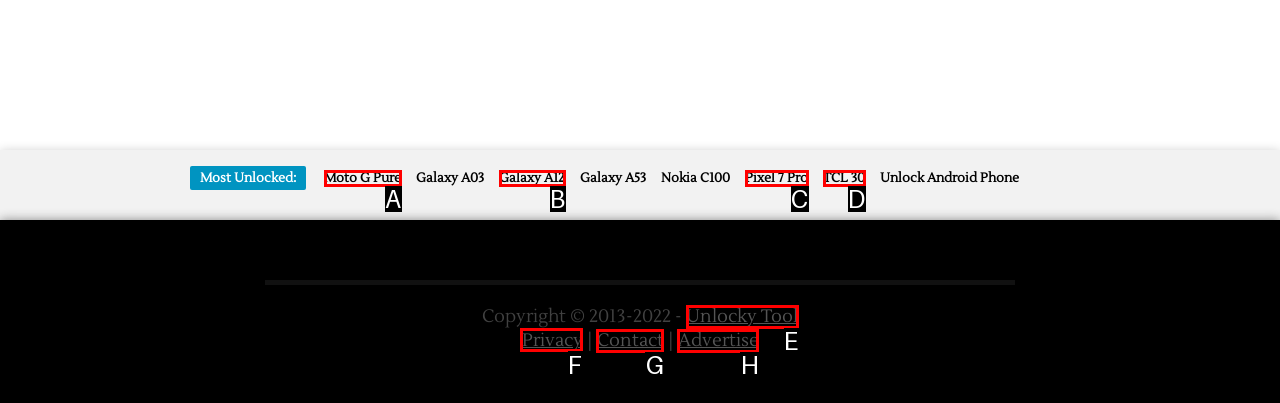Tell me which one HTML element I should click to complete the following task: Check Privacy Answer with the option's letter from the given choices directly.

F